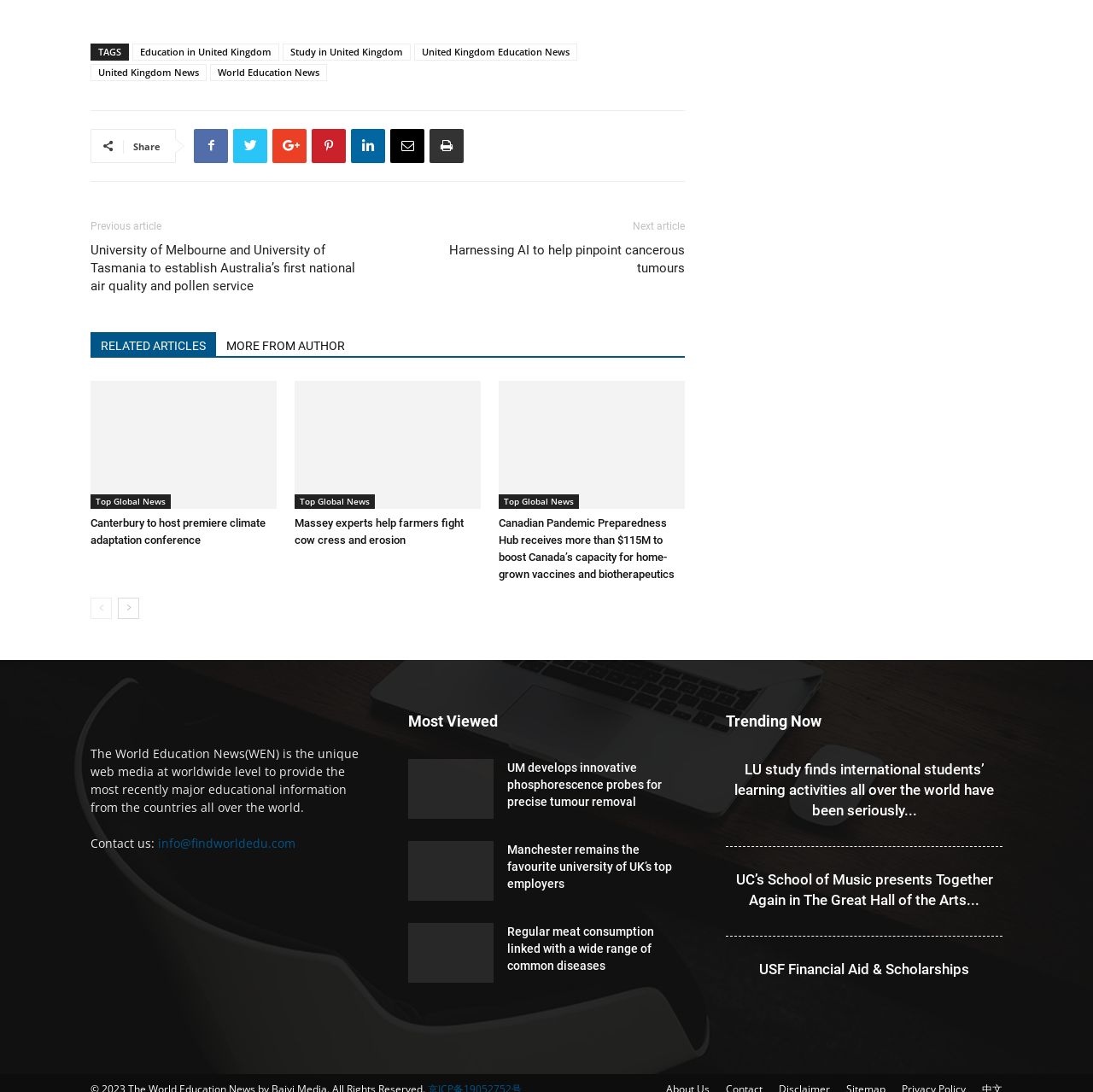Locate the bounding box coordinates of the clickable part needed for the task: "Click on the 'Education in United Kingdom' link".

[0.121, 0.04, 0.255, 0.055]